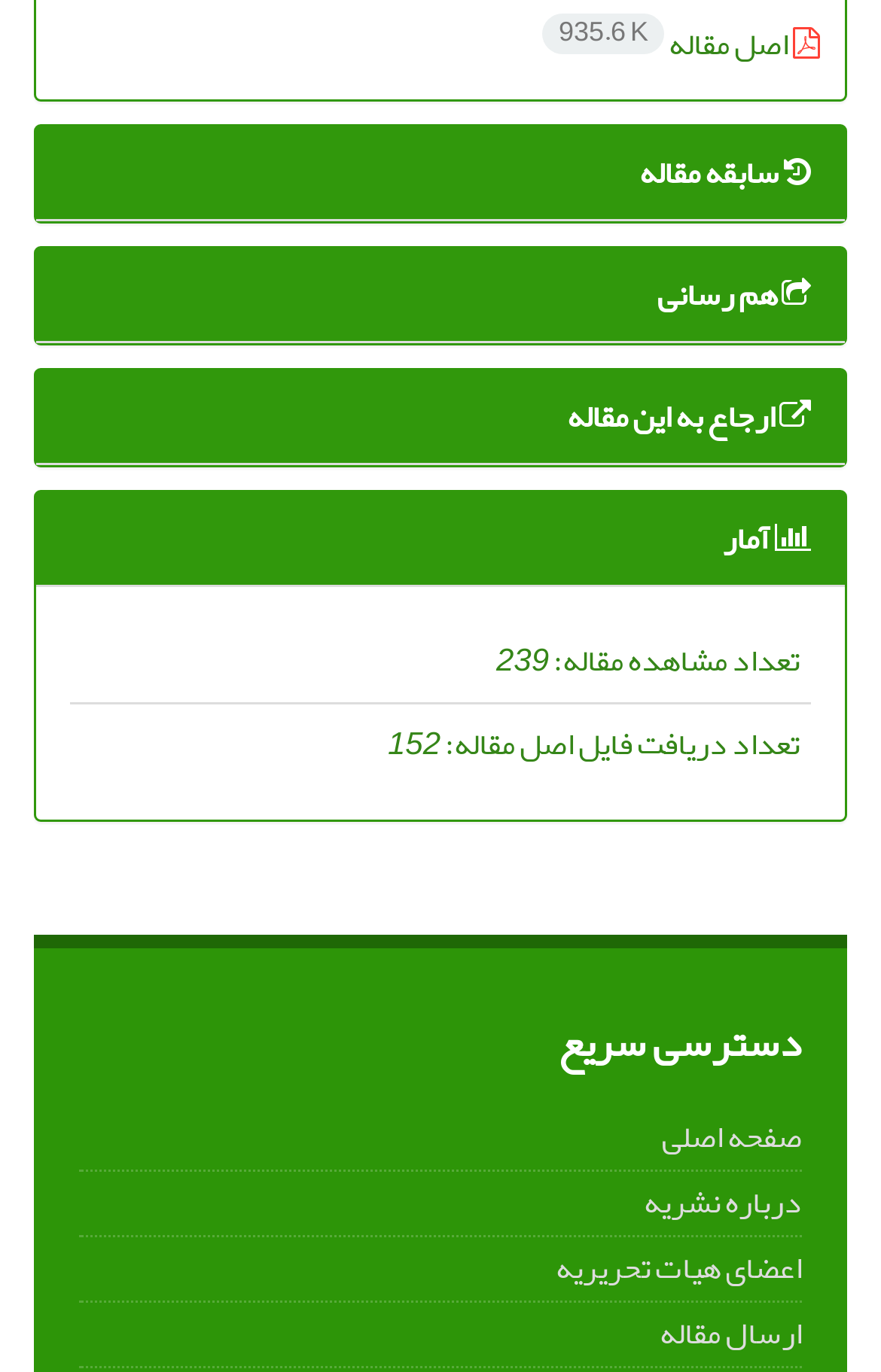Given the description "ارجاع به این مقاله", determine the bounding box of the corresponding UI element.

[0.644, 0.282, 0.921, 0.326]